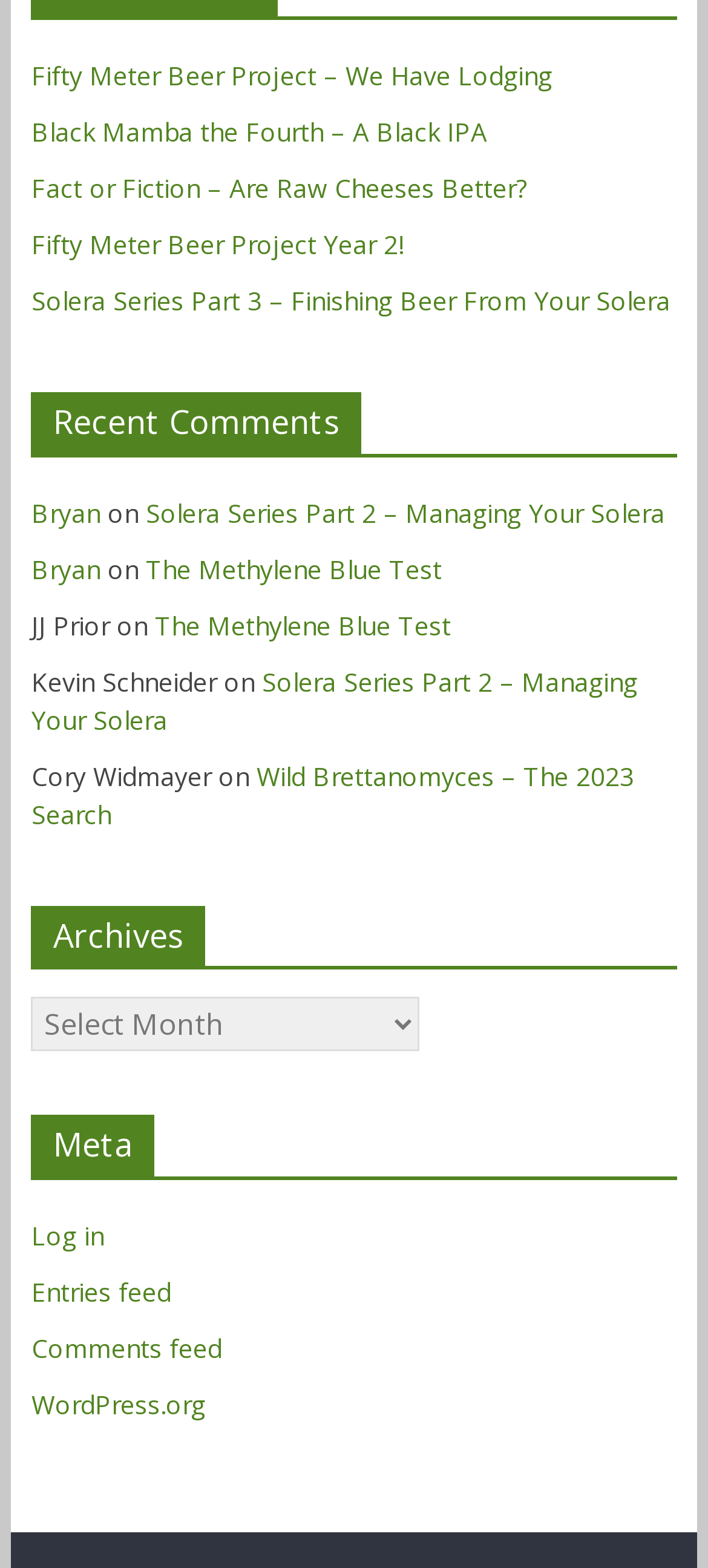Identify the bounding box coordinates of the element that should be clicked to fulfill this task: "Explore Archives". The coordinates should be provided as four float numbers between 0 and 1, i.e., [left, top, right, bottom].

[0.044, 0.577, 0.956, 0.618]